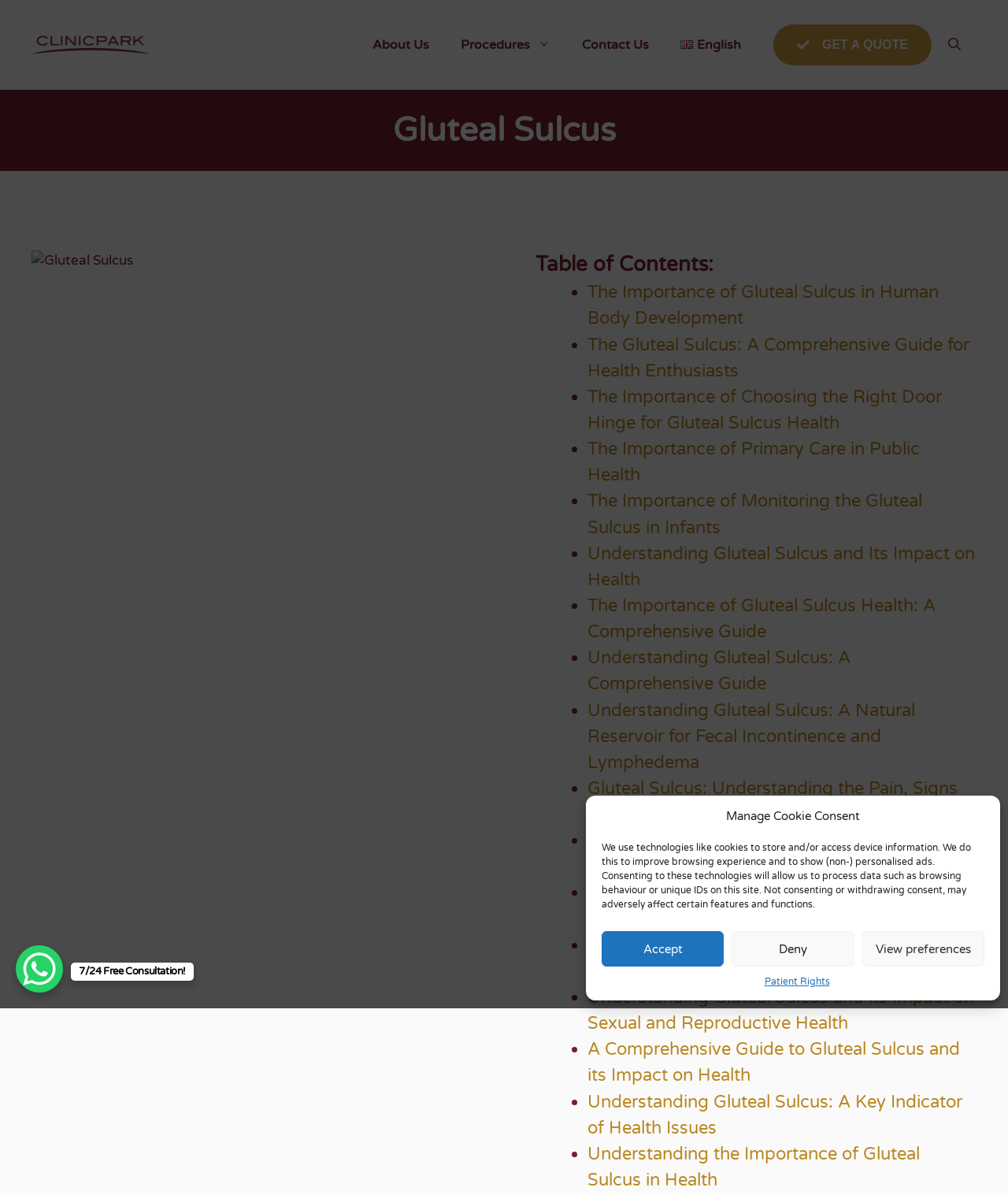Please identify the bounding box coordinates of the element's region that should be clicked to execute the following instruction: "Contact Us". The bounding box coordinates must be four float numbers between 0 and 1, i.e., [left, top, right, bottom].

[0.562, 0.018, 0.659, 0.057]